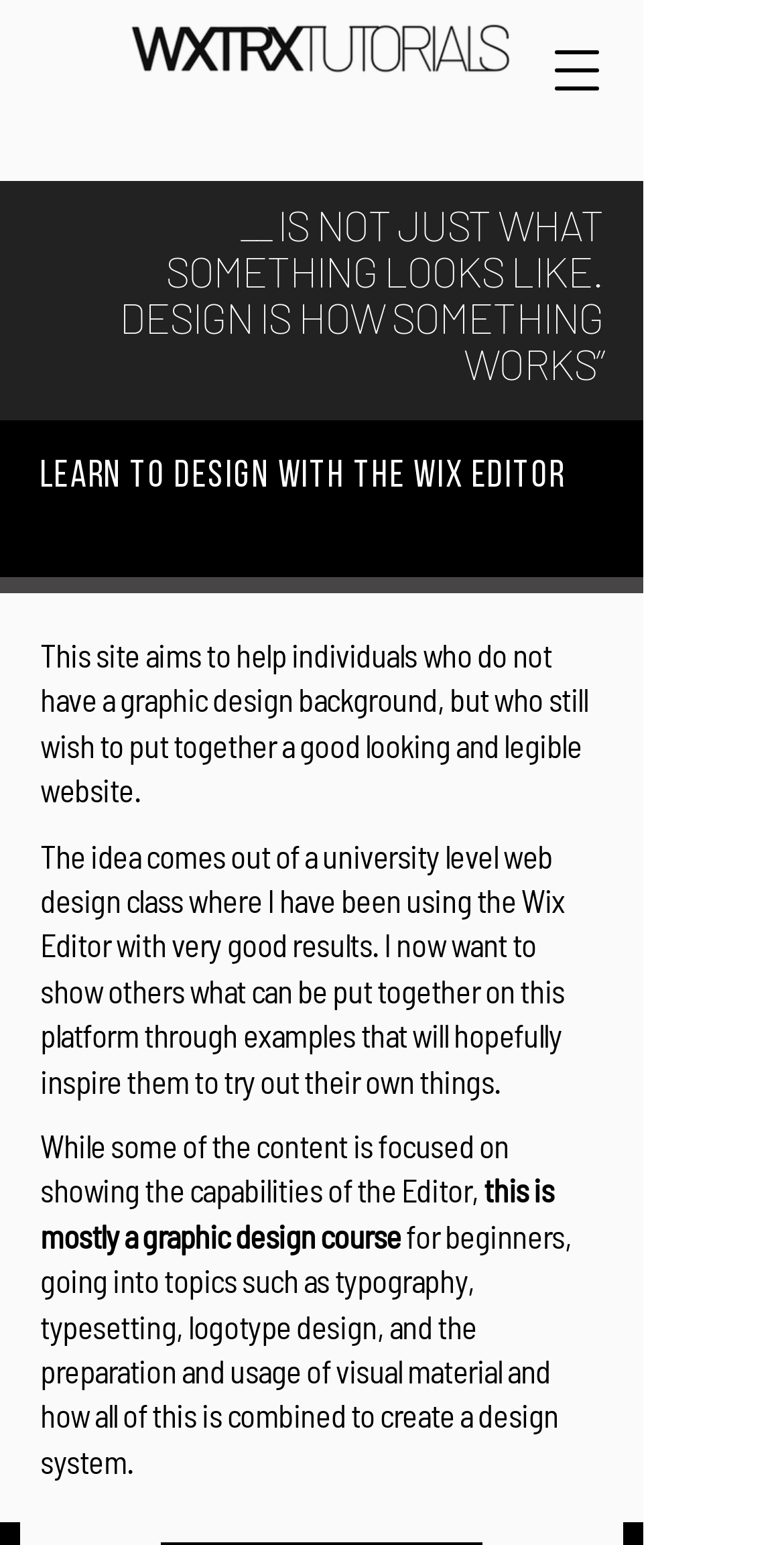Offer a meticulous description of the webpage's structure and content.

The webpage is about Wixtrix, a site that teaches non-designers how to create good-looking websites using the Wix Editor. At the top left, there is a logo image of Wixtrix. On the top right, there is a navigation menu button. 

Below the navigation menu button, there is a main section that occupies most of the page. Within this section, there is a slideshow region that takes up about a third of the main section's height. The slideshow region contains four headings with quotes about design, placed one below the other. 

Below the slideshow region, there is a heading that reads "learn to design with the wix editor". Following this heading, there are four paragraphs of text that describe the purpose of the site, which is to help individuals without a graphic design background create a good-looking and legible website using the Wix Editor. The text also mentions that the site is based on a university-level web design class and aims to inspire users to try out their own designs.

On the right side of the third paragraph, there is a link to a YouTube video. The text surrounding the link is in Turkish and appears to be instructions for watching videos in Turkish.